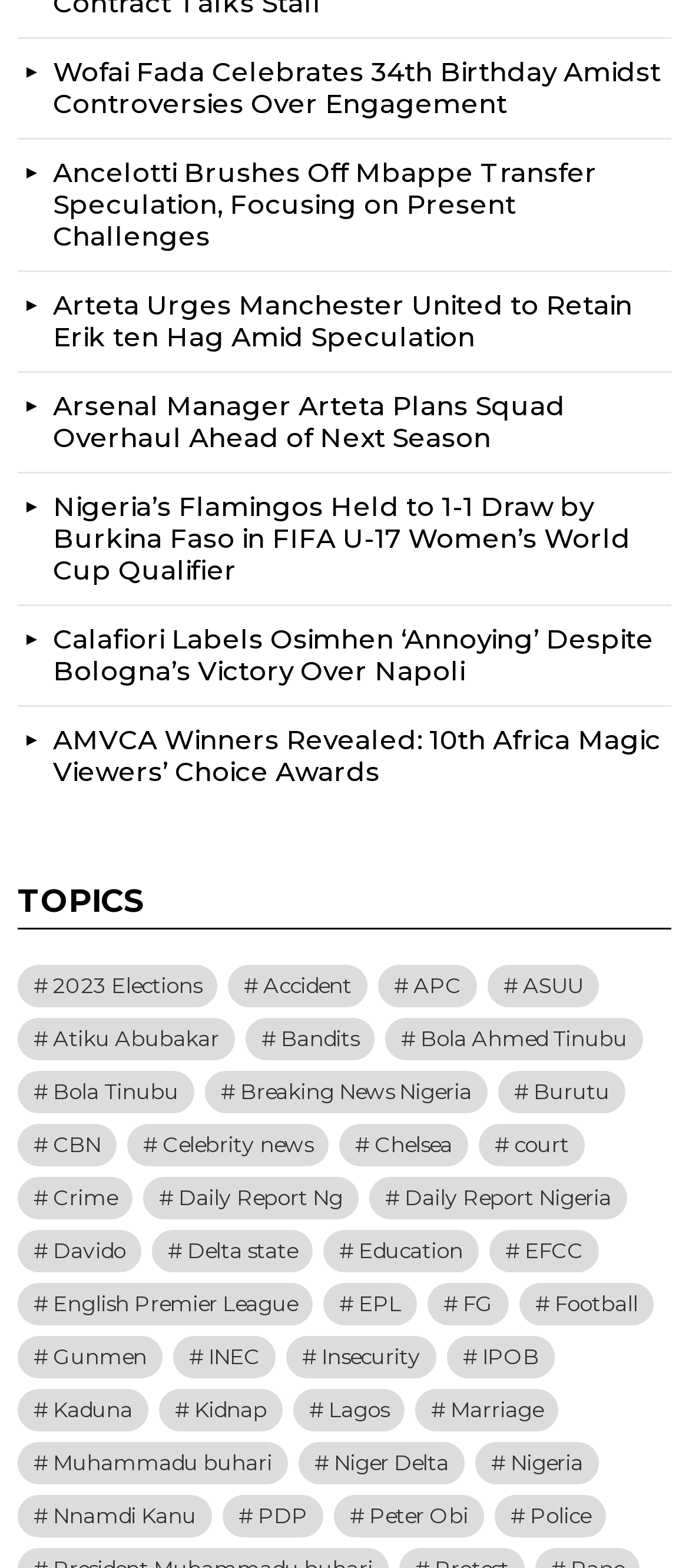Please identify the bounding box coordinates of the element that needs to be clicked to perform the following instruction: "Click on the 'Wofai Fada Celebrates 34th Birthday Amidst Controversies Over Engagement' link".

[0.077, 0.034, 0.959, 0.076]